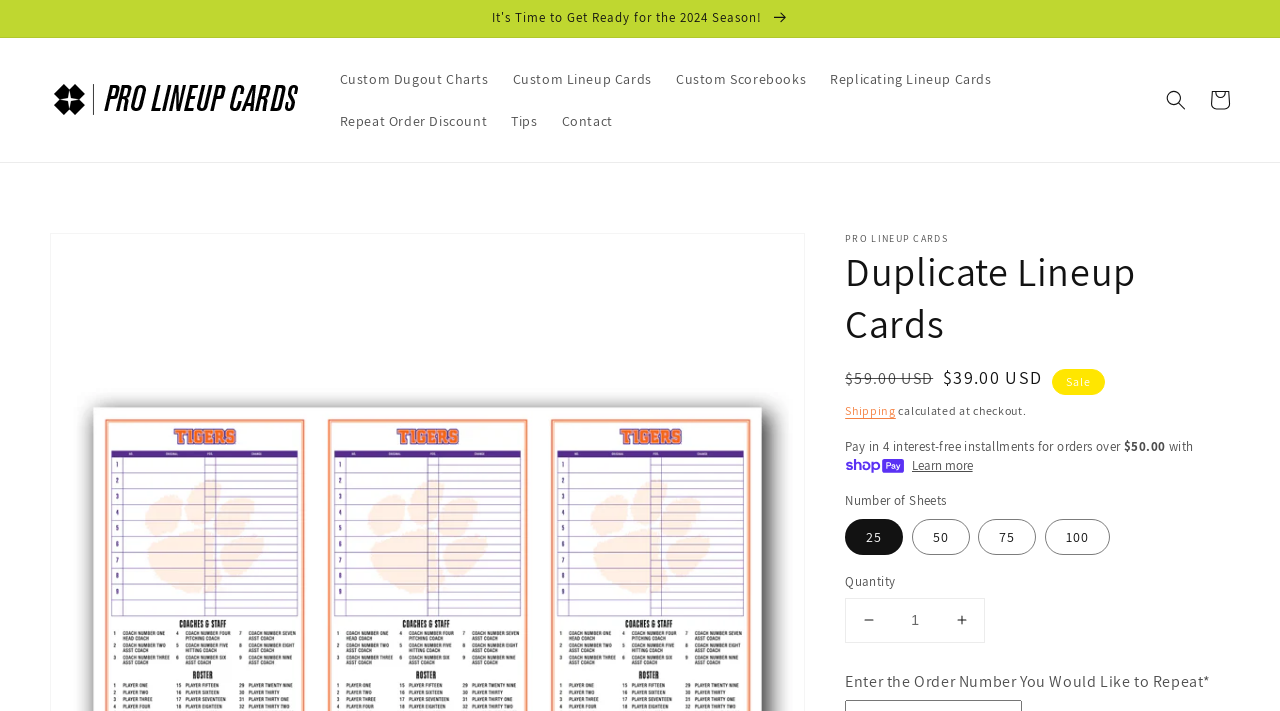Explain the webpage's layout and main content in detail.

This webpage is about ordering duplicate lineup cards from Pro Lineup Cards. At the top, there is an announcement section with a link to "It's Time to Get Ready for the 2024 Season!" and a logo of Pro Lineup Cards. Below the announcement section, there are several links to different sections of the website, including "Custom Dugout Charts", "Custom Lineup Cards", "Custom Scorebooks", "Replicating Lineup Cards", "Repeat Order Discount", "Tips", and "Contact".

On the right side of the page, there is a search button and a link to the cart. Below these elements, there is a section with the title "Duplicate Lineup Cards" and a brief description. This section contains information about the product, including the regular price and sale price, which are $59.00 USD and $39.00 USD, respectively. There is also information about shipping, which is calculated at checkout.

Further down the page, there is a section about payment options, including the ability to pay in 4 interest-free installments for orders over $50.00 with Shop Pay. There is also a "Learn more" button to get more information about this payment option.

The main content of the page is a form to order duplicate lineup cards. The form has several fields, including the number of sheets, which can be 25, 50, 75, or 100. The quantity of the order can be adjusted using decrease and increase buttons, and there is a field to enter the order number to repeat.